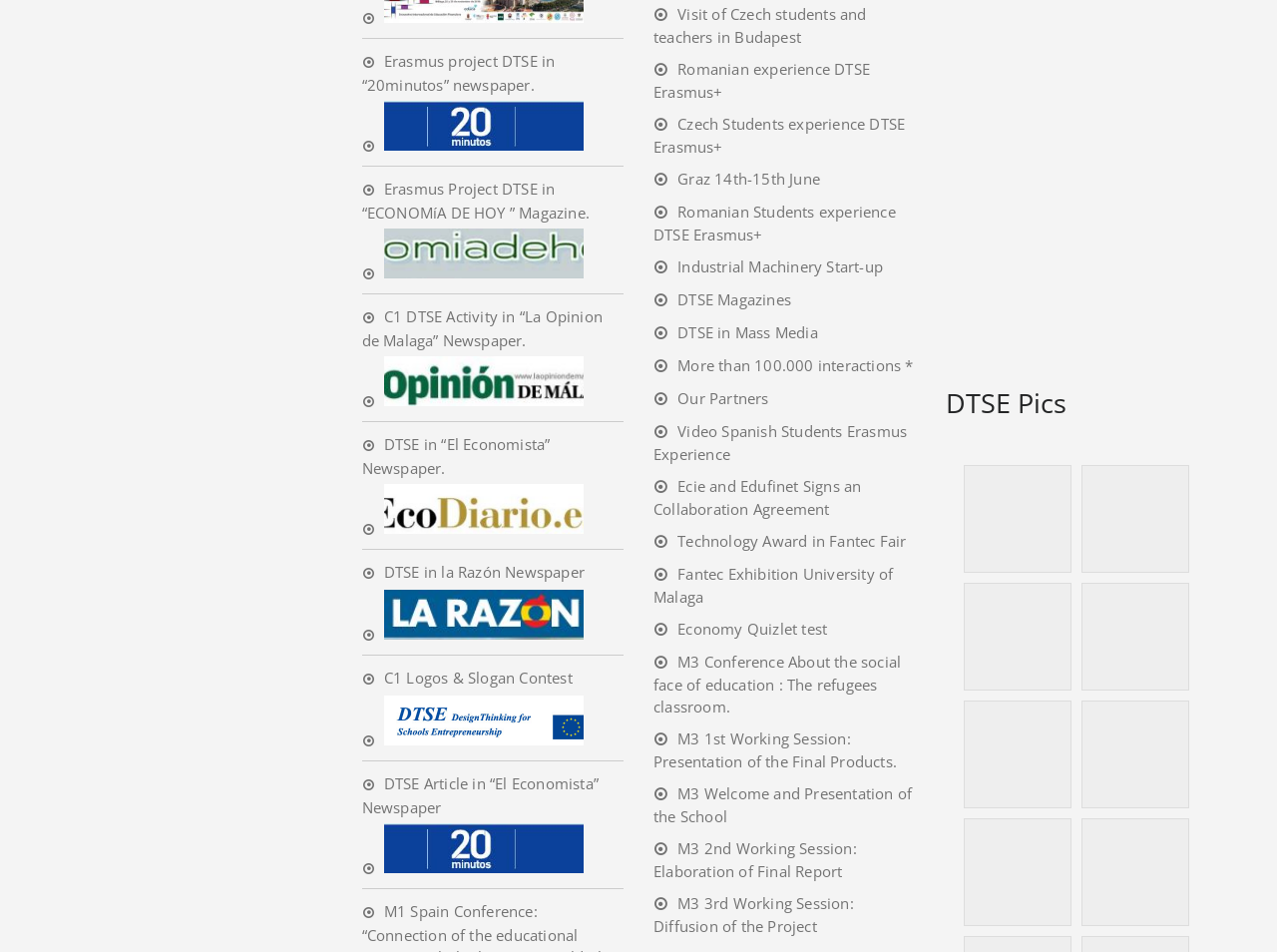Kindly respond to the following question with a single word or a brief phrase: 
How many links are there on the webpage?

43